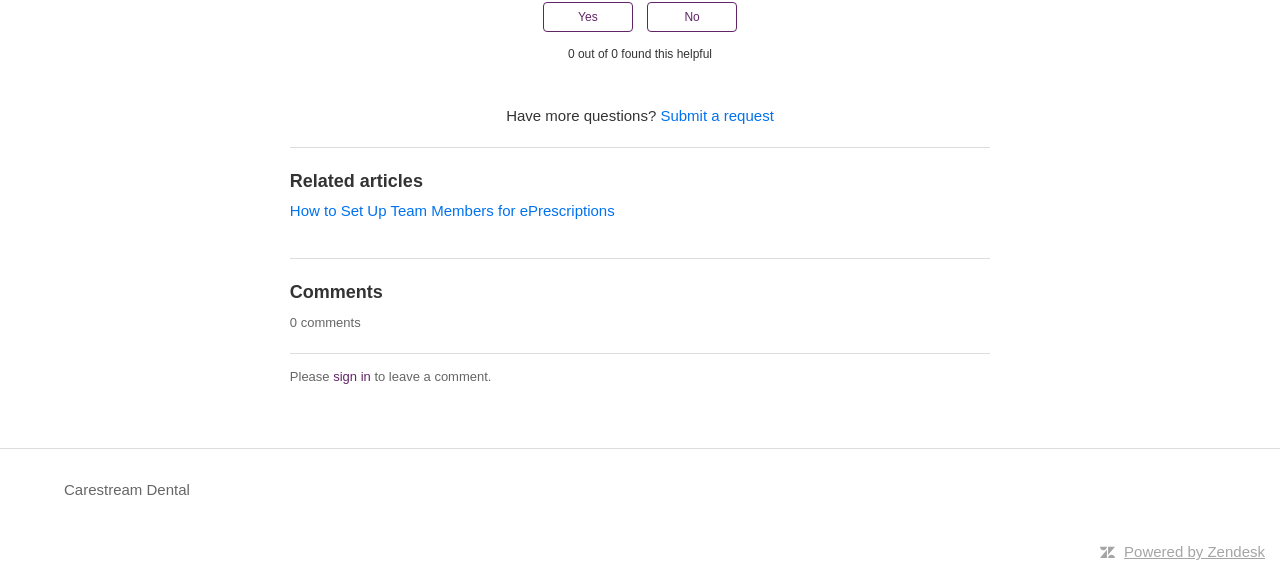What is the name of the company powering the website?
Based on the image, give a one-word or short phrase answer.

Zendesk